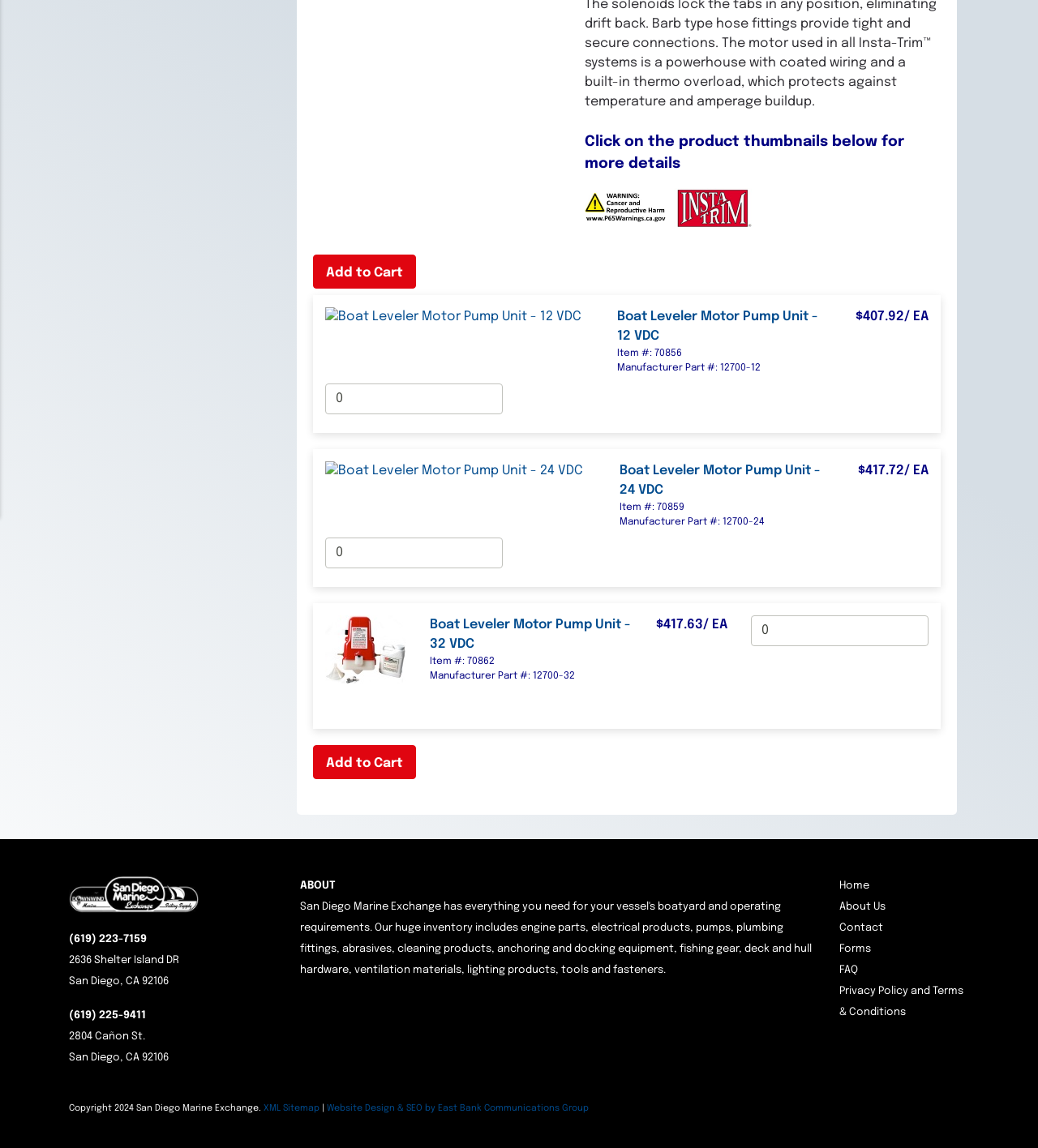Determine the bounding box for the described UI element: "Add to Cart".

[0.302, 0.222, 0.401, 0.251]